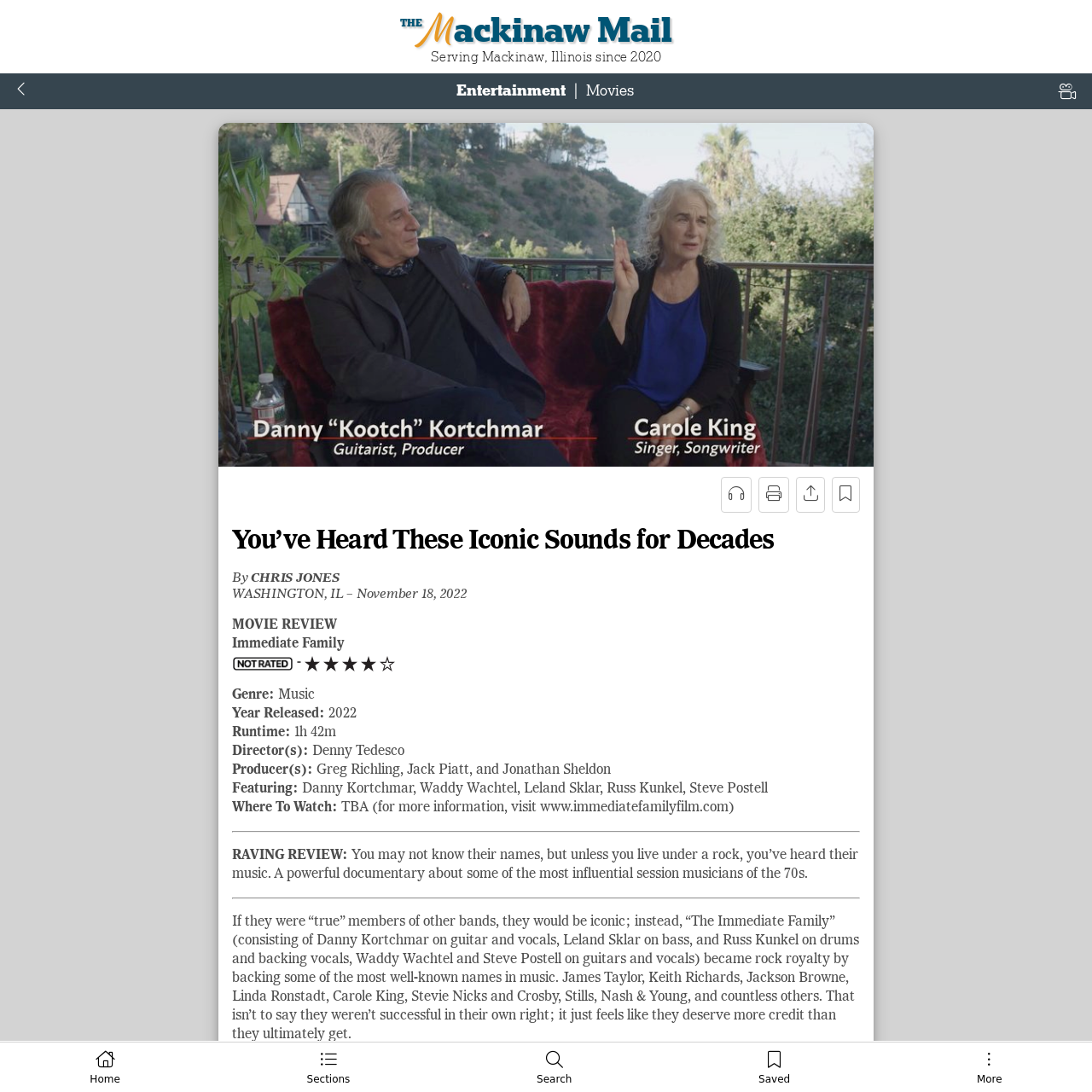Kindly determine the bounding box coordinates of the area that needs to be clicked to fulfill this instruction: "Read the latest movie review".

[0.212, 0.482, 0.788, 0.51]